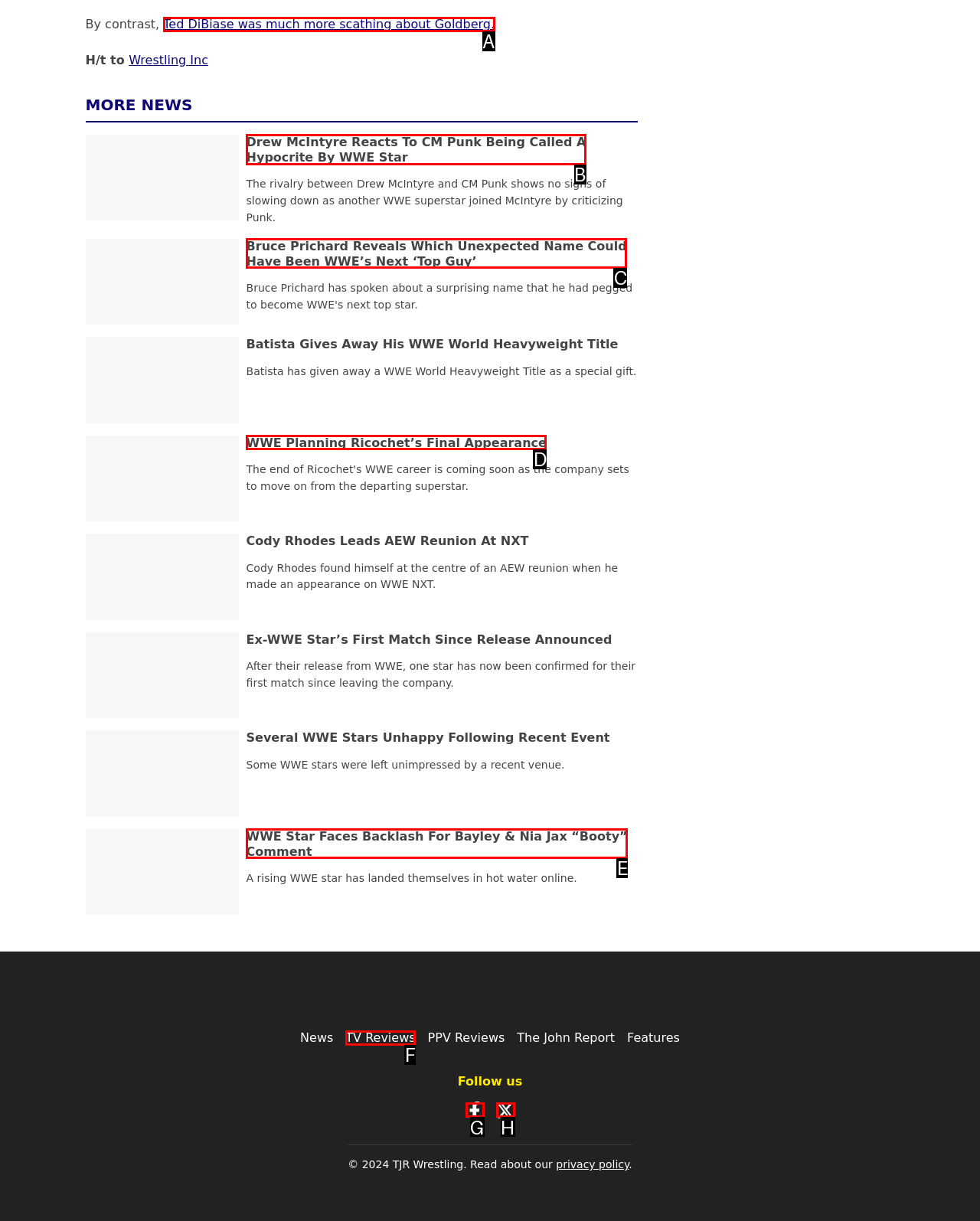For the task: Read the article about Drew McIntyre reacting to CM Punk being called a hypocrite, identify the HTML element to click.
Provide the letter corresponding to the right choice from the given options.

B